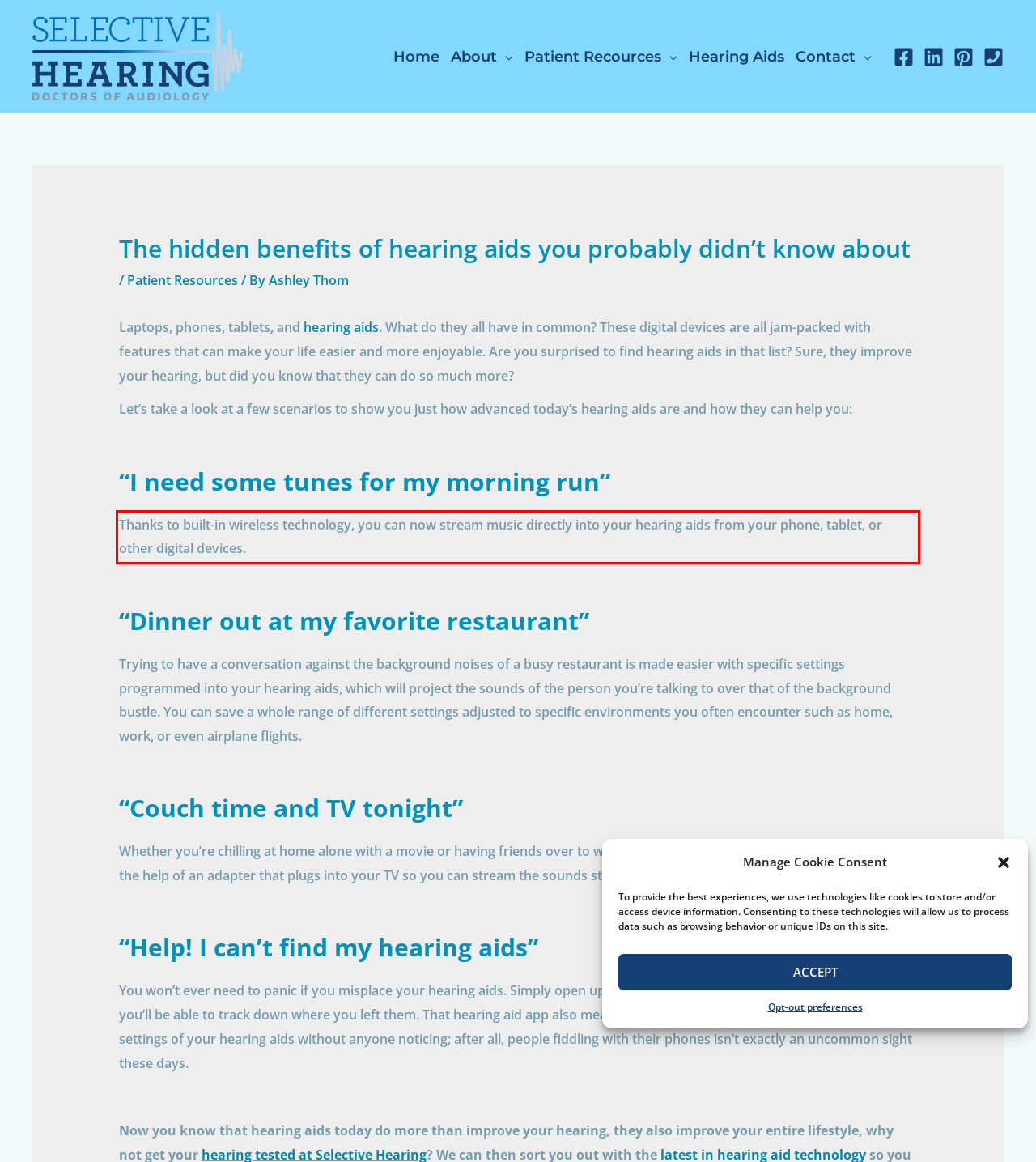Look at the screenshot of the webpage, locate the red rectangle bounding box, and generate the text content that it contains.

Thanks to built-in wireless technology, you can now stream music directly into your hearing aids from your phone, tablet, or other digital devices.